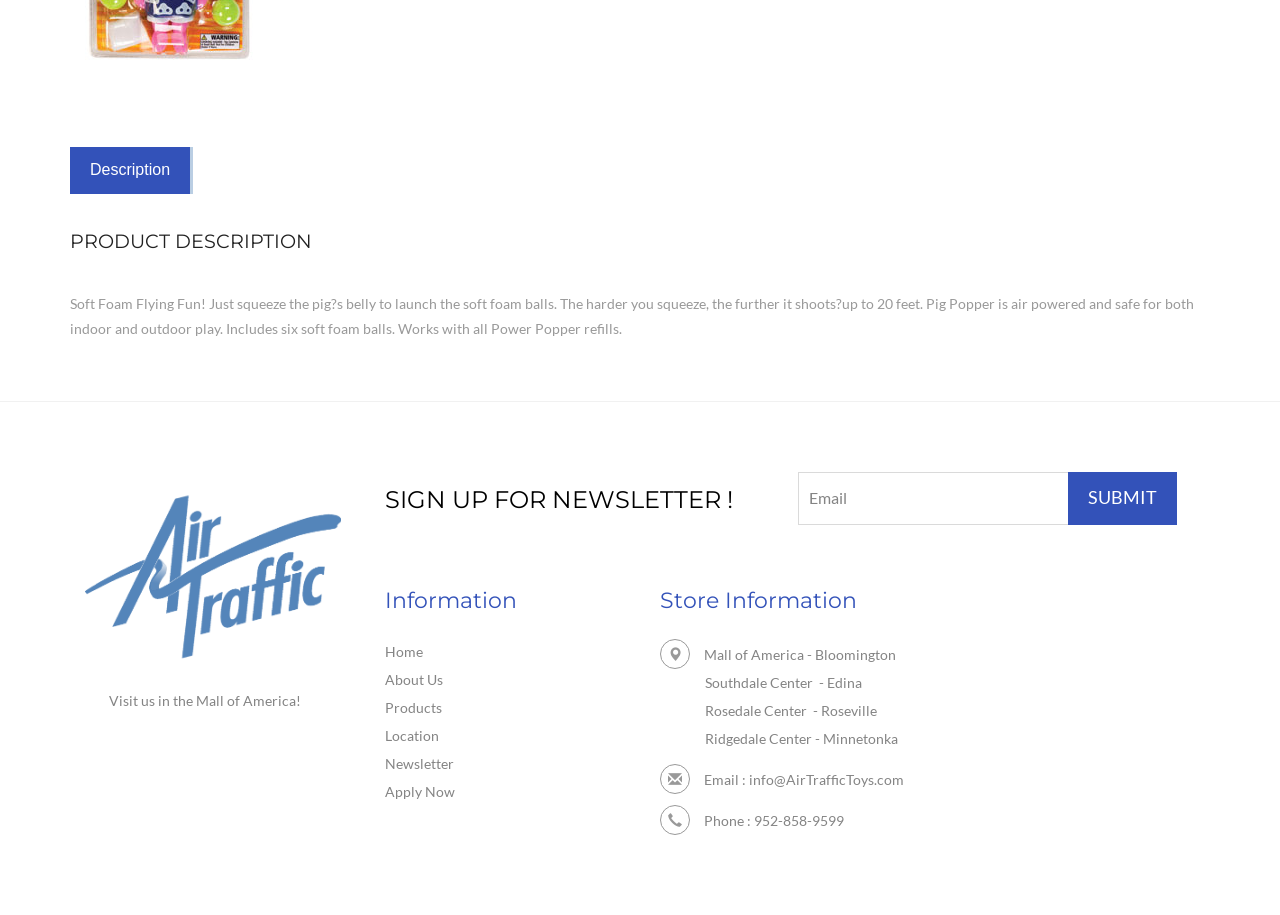From the given element description: "value="Submit"", find the bounding box for the UI element. Provide the coordinates as four float numbers between 0 and 1, in the order [left, top, right, bottom].

[0.834, 0.515, 0.92, 0.572]